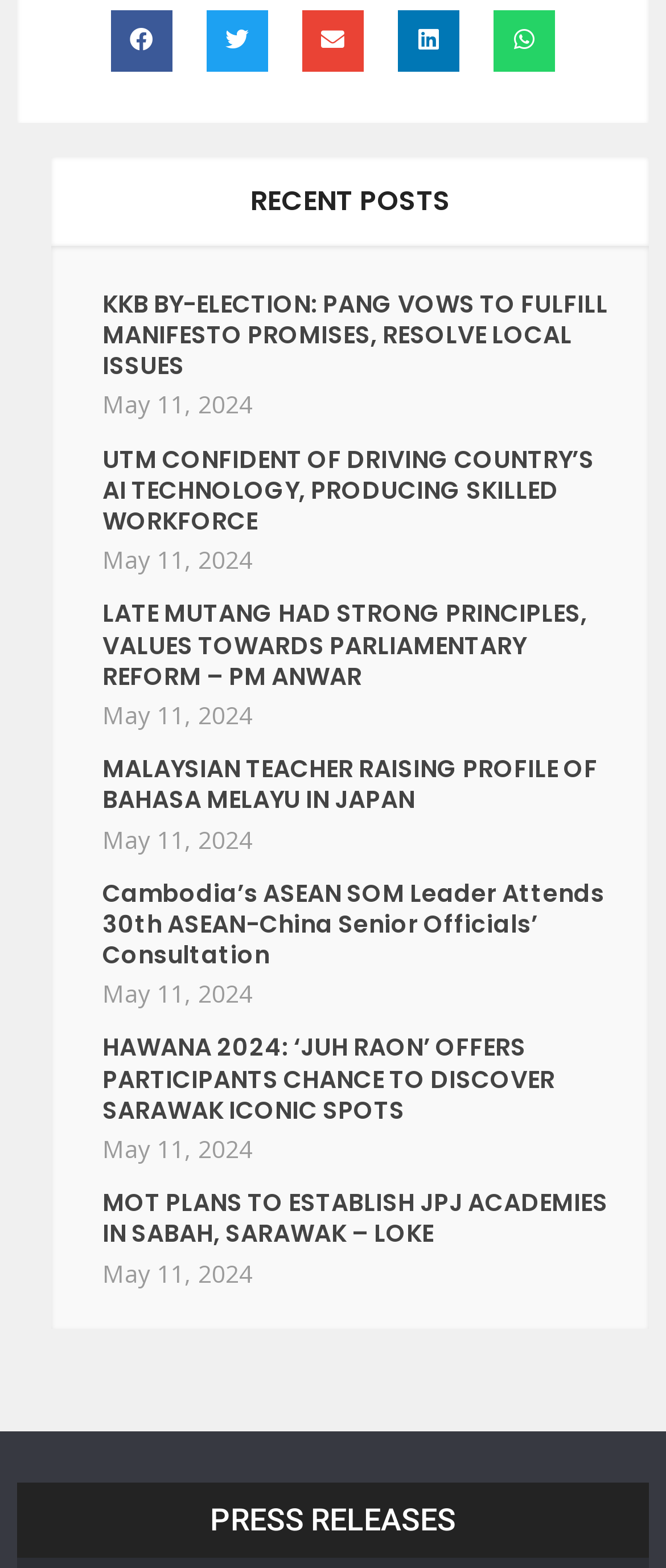Find the bounding box coordinates for the area that must be clicked to perform this action: "View the blog".

None